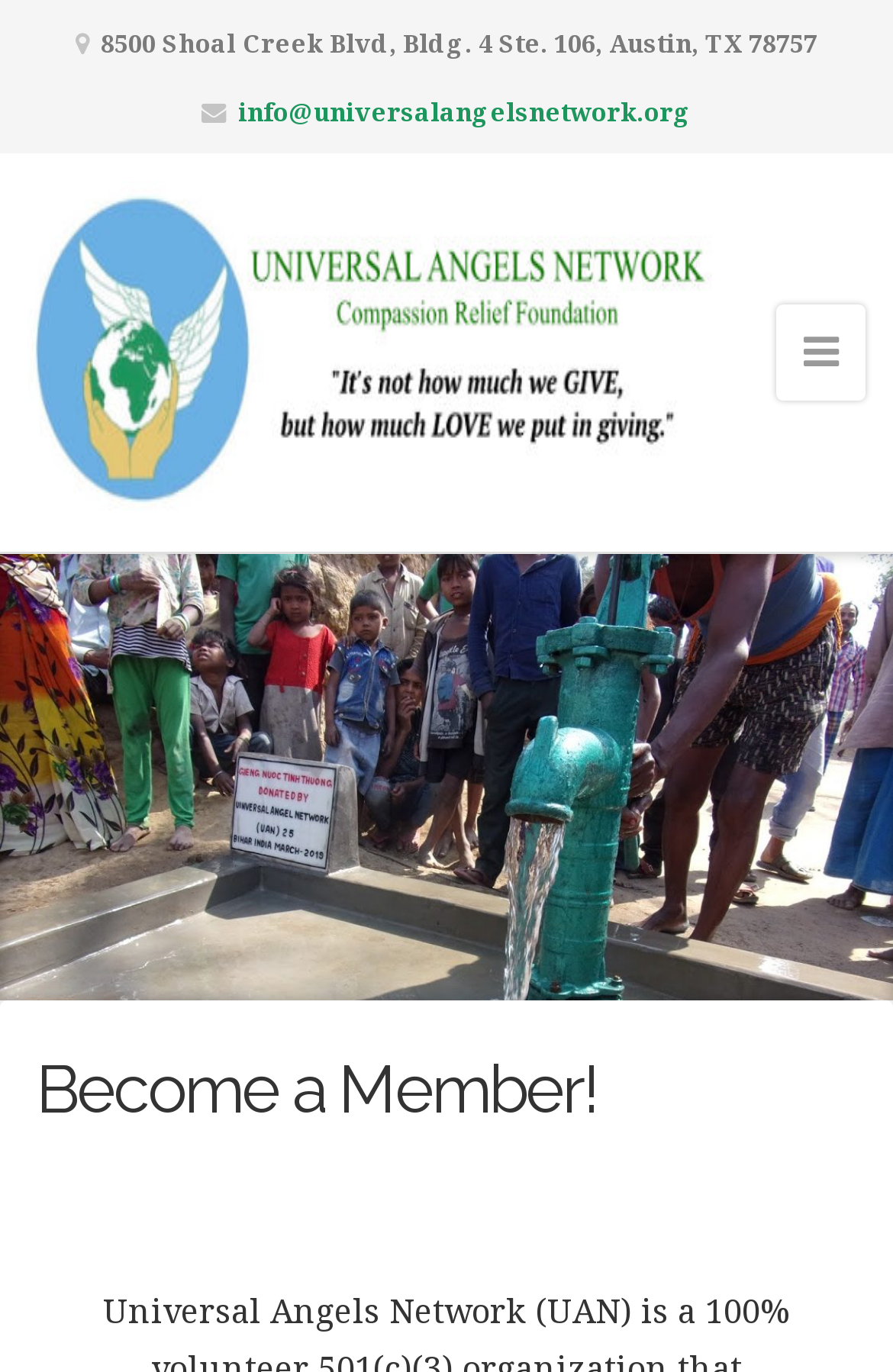Please provide a detailed answer to the question below by examining the image:
Is there an image on the webpage?

I found an image element located near the top of the webpage, which is associated with the link element containing the text 'Universal Angels Network'.